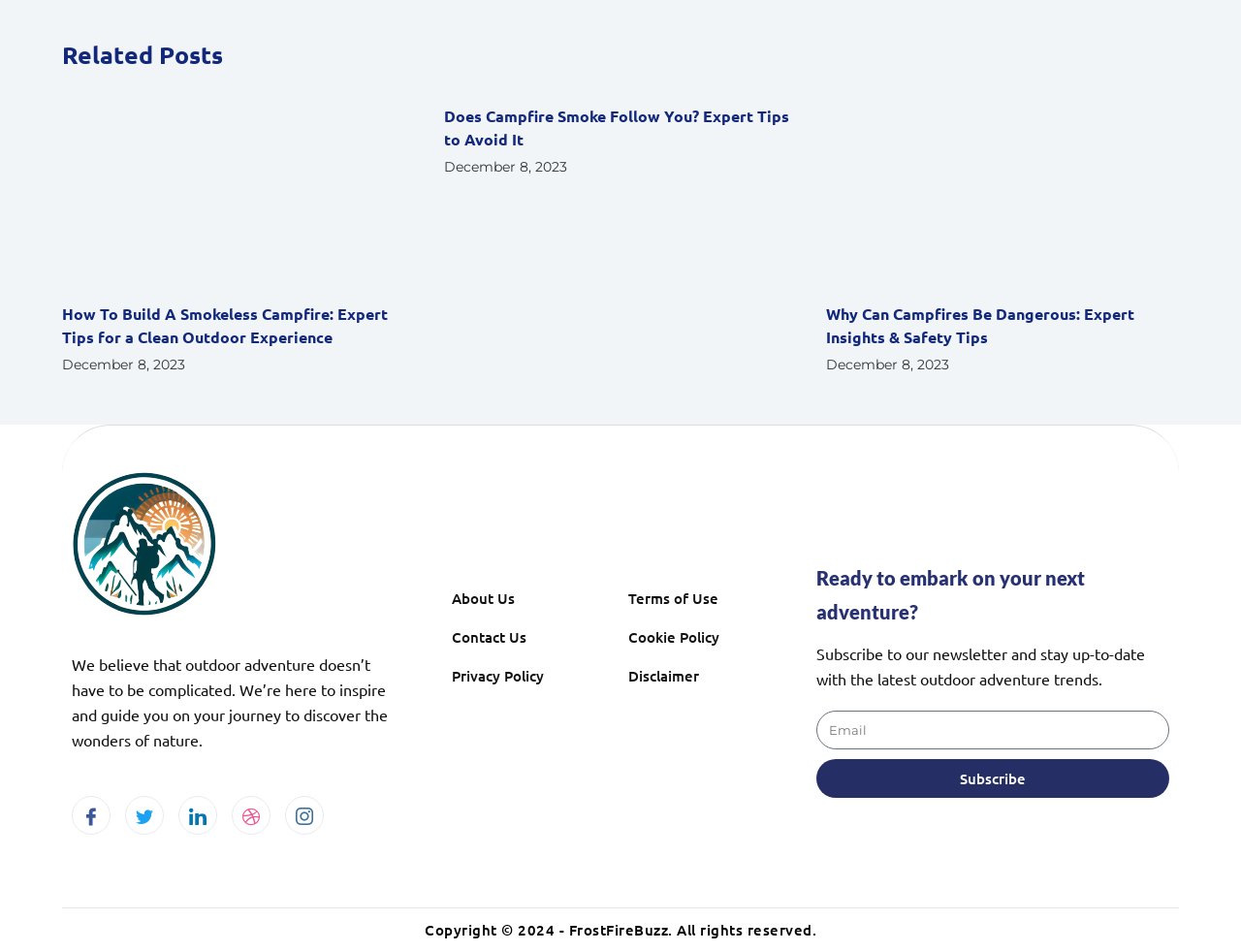Show the bounding box coordinates for the element that needs to be clicked to execute the following instruction: "Click on the 'How To Build A Smokeless Campfire' article". Provide the coordinates in the form of four float numbers between 0 and 1, i.e., [left, top, right, bottom].

[0.05, 0.094, 0.334, 0.303]